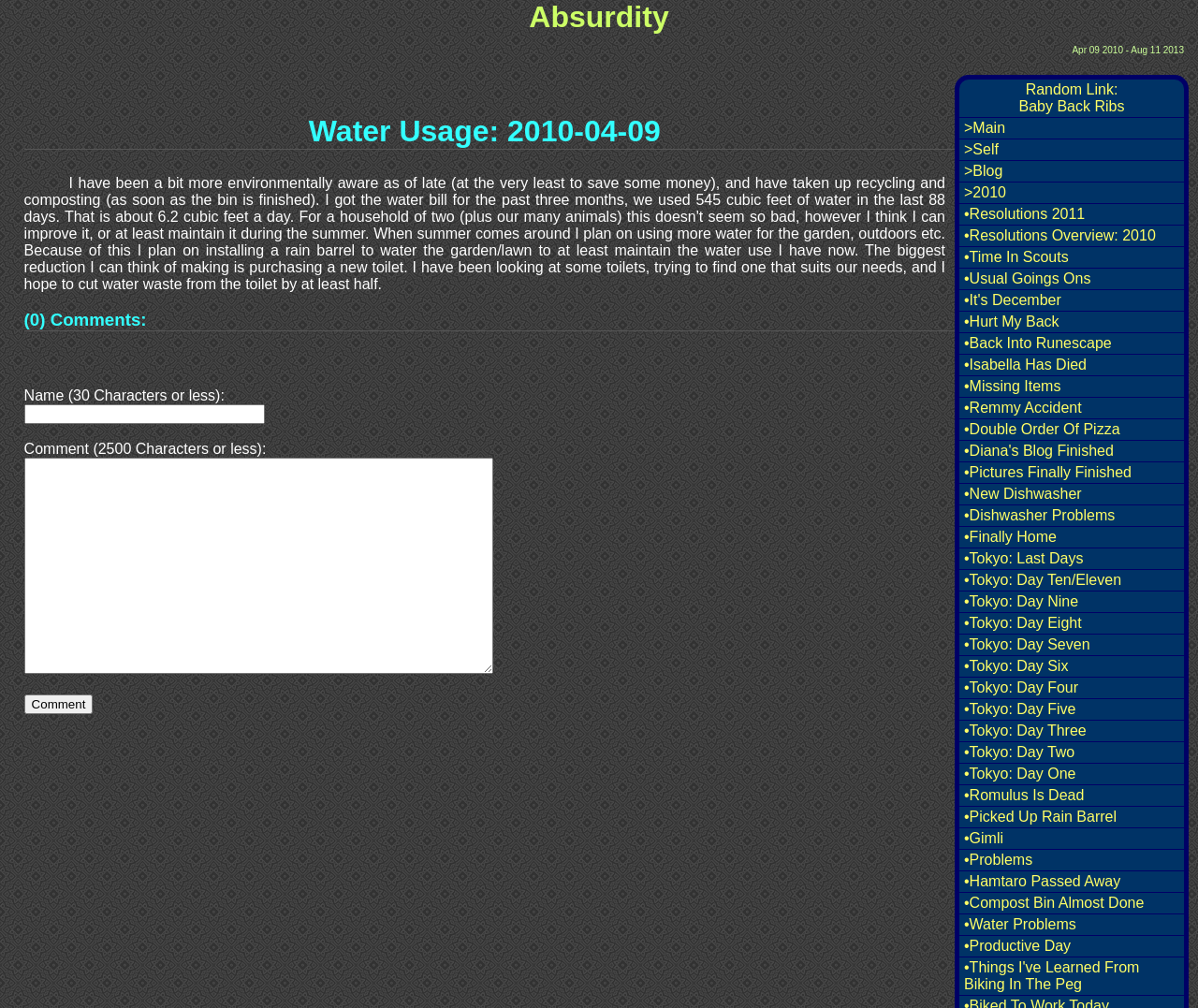What type of links are listed on the webpage?
Provide an in-depth and detailed answer to the question.

The links listed on the webpage appear to be blog posts, as they have descriptive titles and are organized in a chronological order. The links are also grouped together, suggesting that they are related to a specific topic or category.